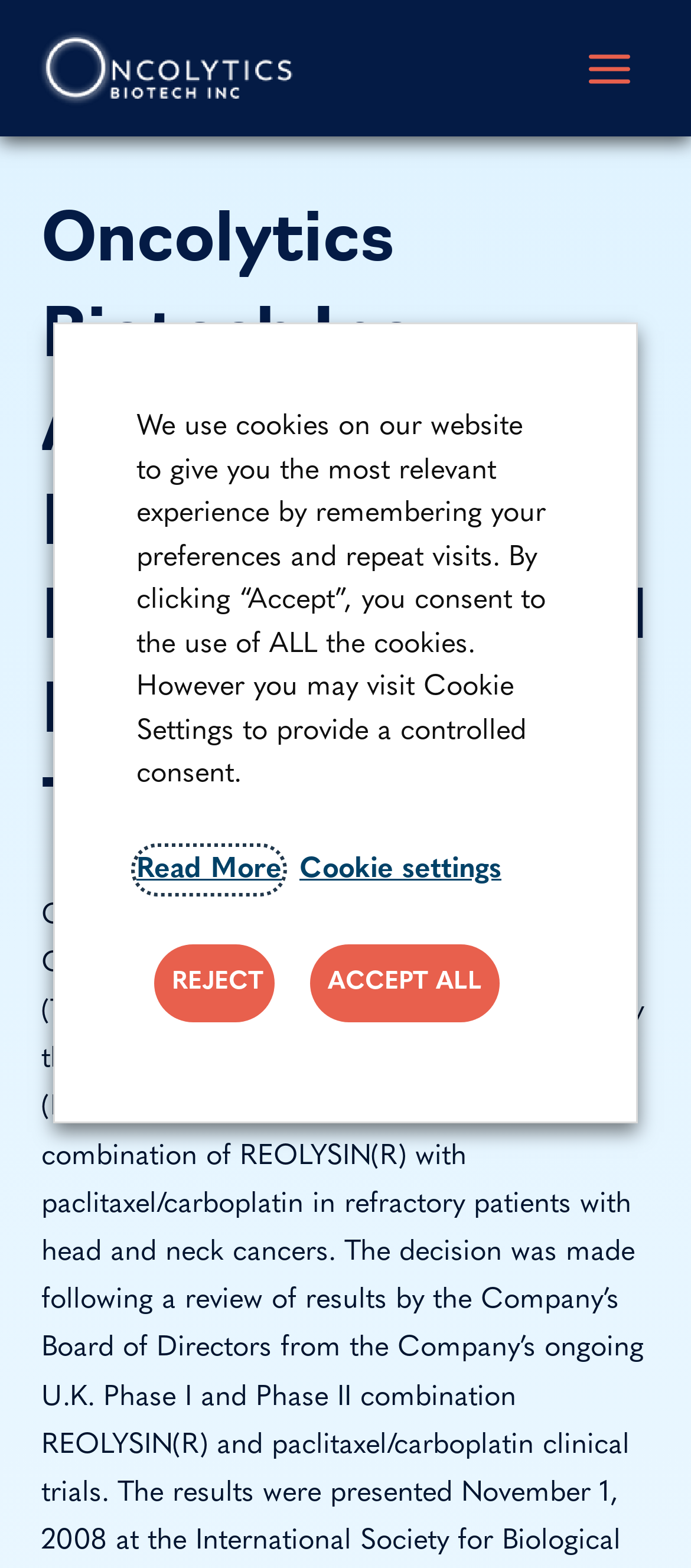Predict the bounding box for the UI component with the following description: "Cookie settings".

[0.408, 0.53, 0.751, 0.58]